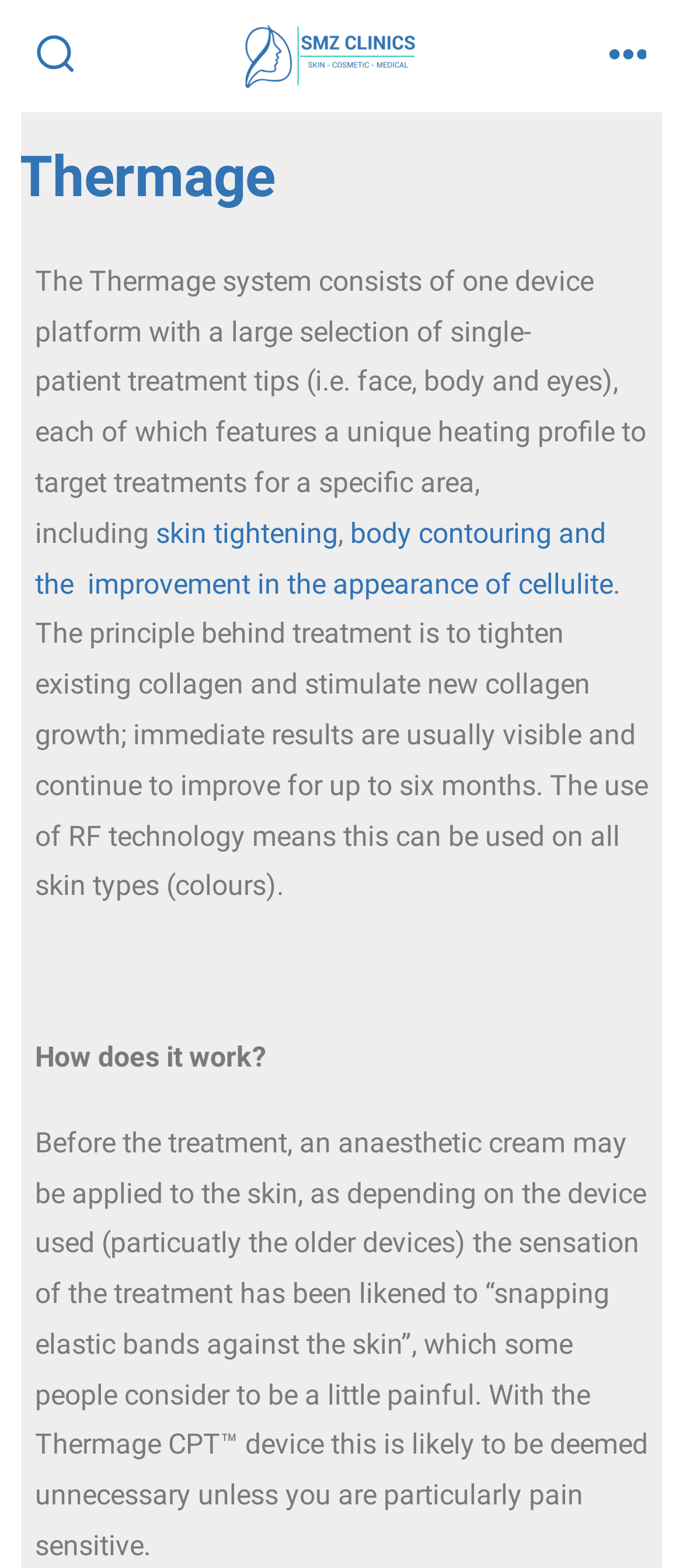Give a full account of the webpage's elements and their arrangement.

The webpage is about Thermage, a treatment offered by SMZ Clinics. At the top left, there is a search toggle button accompanied by a small image. Next to it, on the top center, is a link to SMZ Clinics, which is also represented by a small image. On the top right, there is a menu button that, when expanded, reveals a navigation menu.

Below the top section, the main content area begins with a large heading that reads "Thermage". This is followed by a paragraph of text that describes the Thermage system, its treatment tips, and its capabilities. The text is divided into sections, with links to related topics such as "skin tightening" and "body contouring and the improvement in the appearance of cellulite".

Further down, there is a section that explains how the treatment works. This section starts with a heading "How does it work?" and is followed by a detailed description of the treatment process, including the application of anaesthetic cream and the sensation of the treatment.

Throughout the page, there are no prominent images, but rather small icons and logos associated with the search toggle, SMZ Clinics, and the menu button. The overall content is focused on providing information about the Thermage treatment and its details.